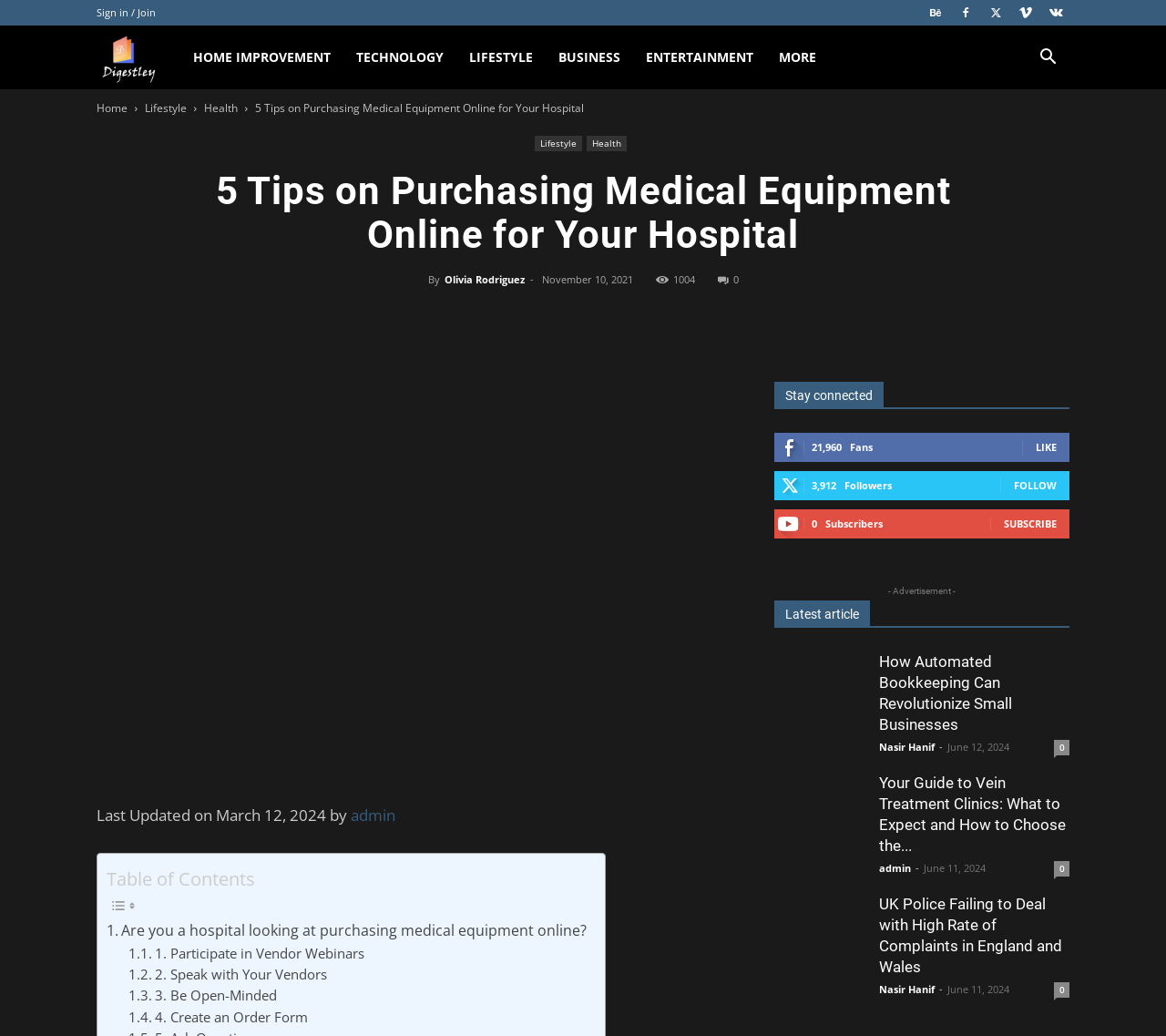What is the title of the latest article?
Using the image as a reference, answer the question with a short word or phrase.

How Automated Bookkeeping Can Revolutionize Small Businesses